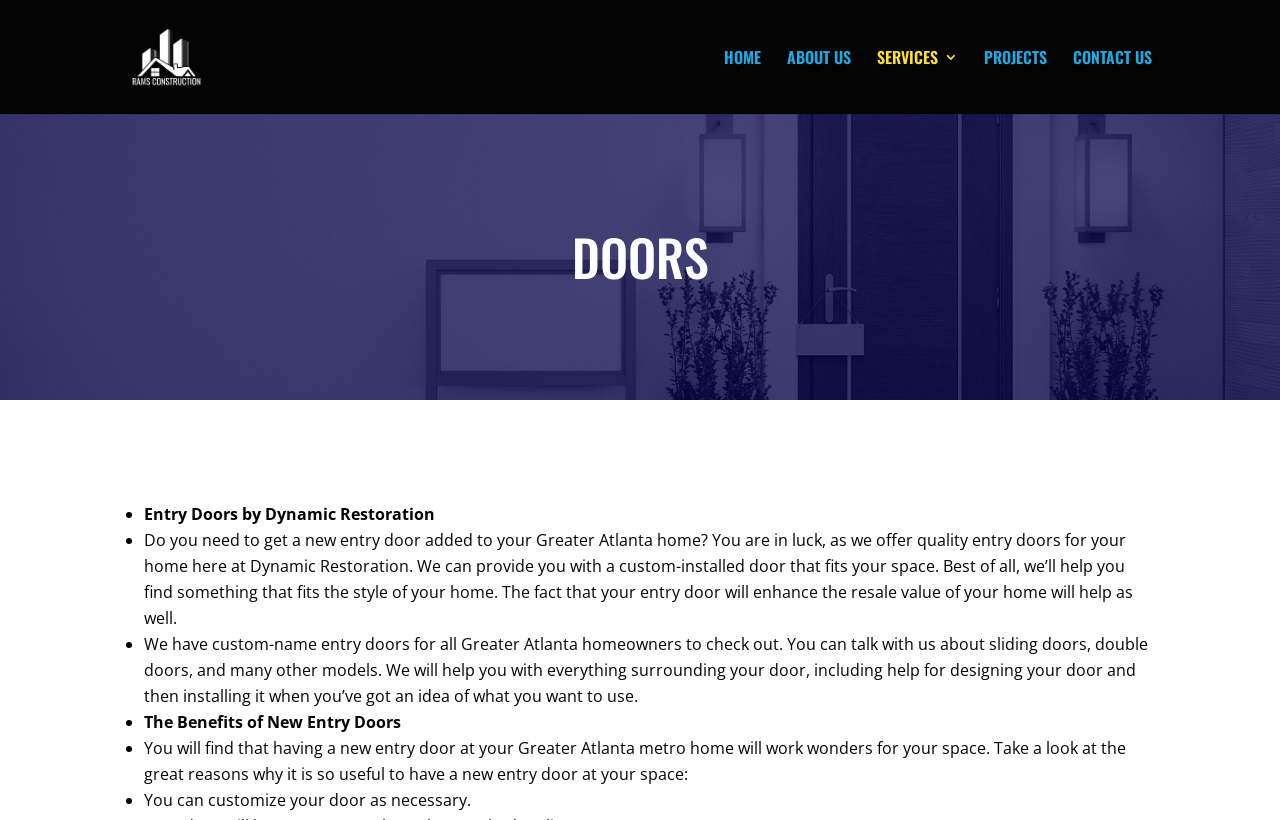What type of doors does Dynamic Restoration offer?
Please answer using one word or phrase, based on the screenshot.

Entry doors